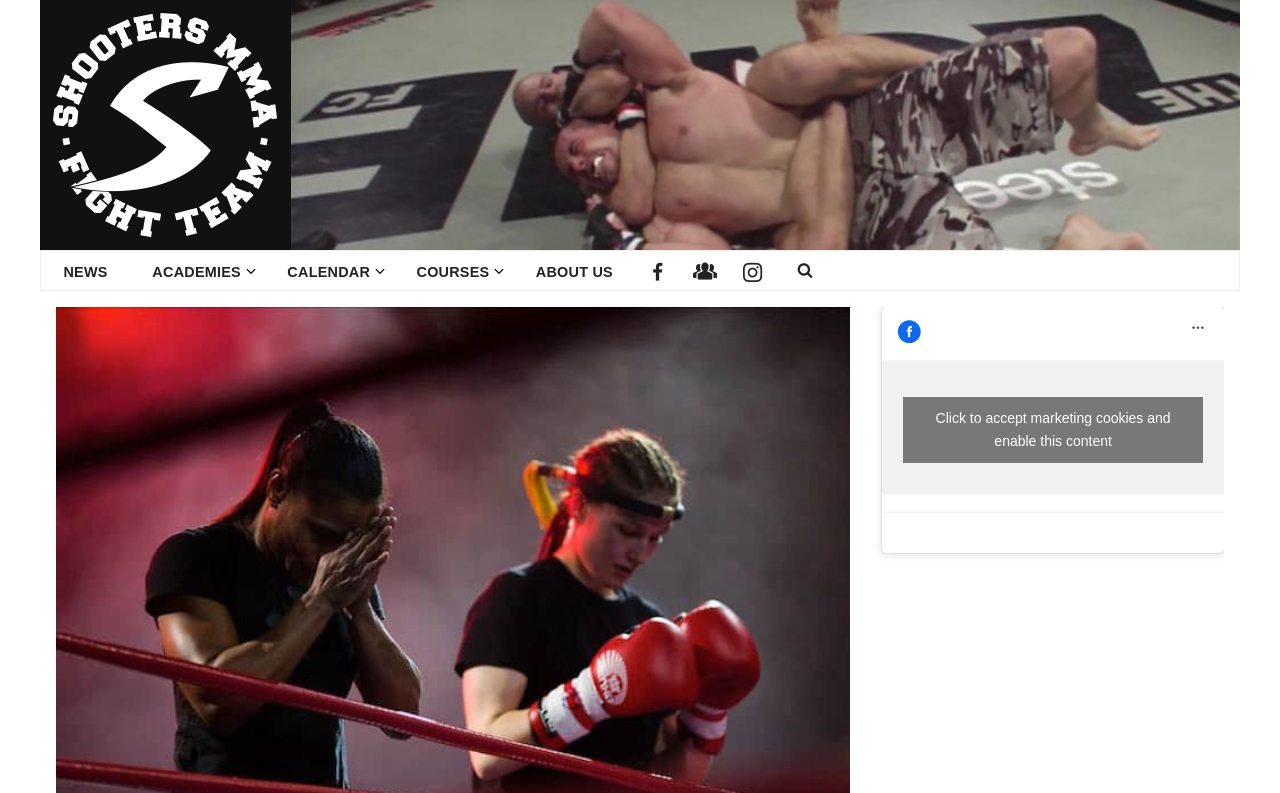Provide the bounding box coordinates of the HTML element this sentence describes: "About us". The bounding box coordinates consist of four float numbers between 0 and 1, i.e., [left, top, right, bottom].

[0.419, 0.317, 0.479, 0.362]